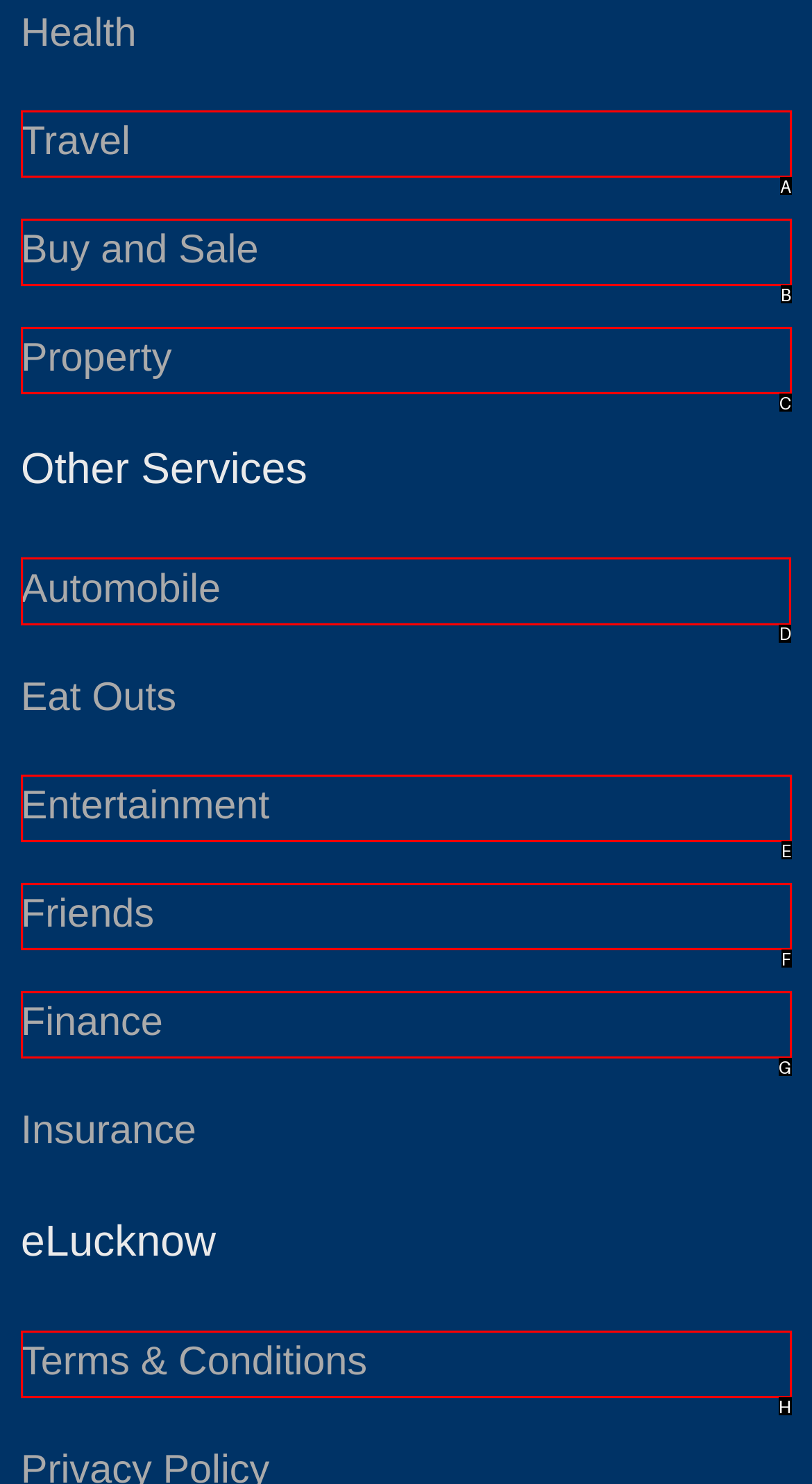Identify the letter of the correct UI element to fulfill the task: Browse Automobile from the given options in the screenshot.

D